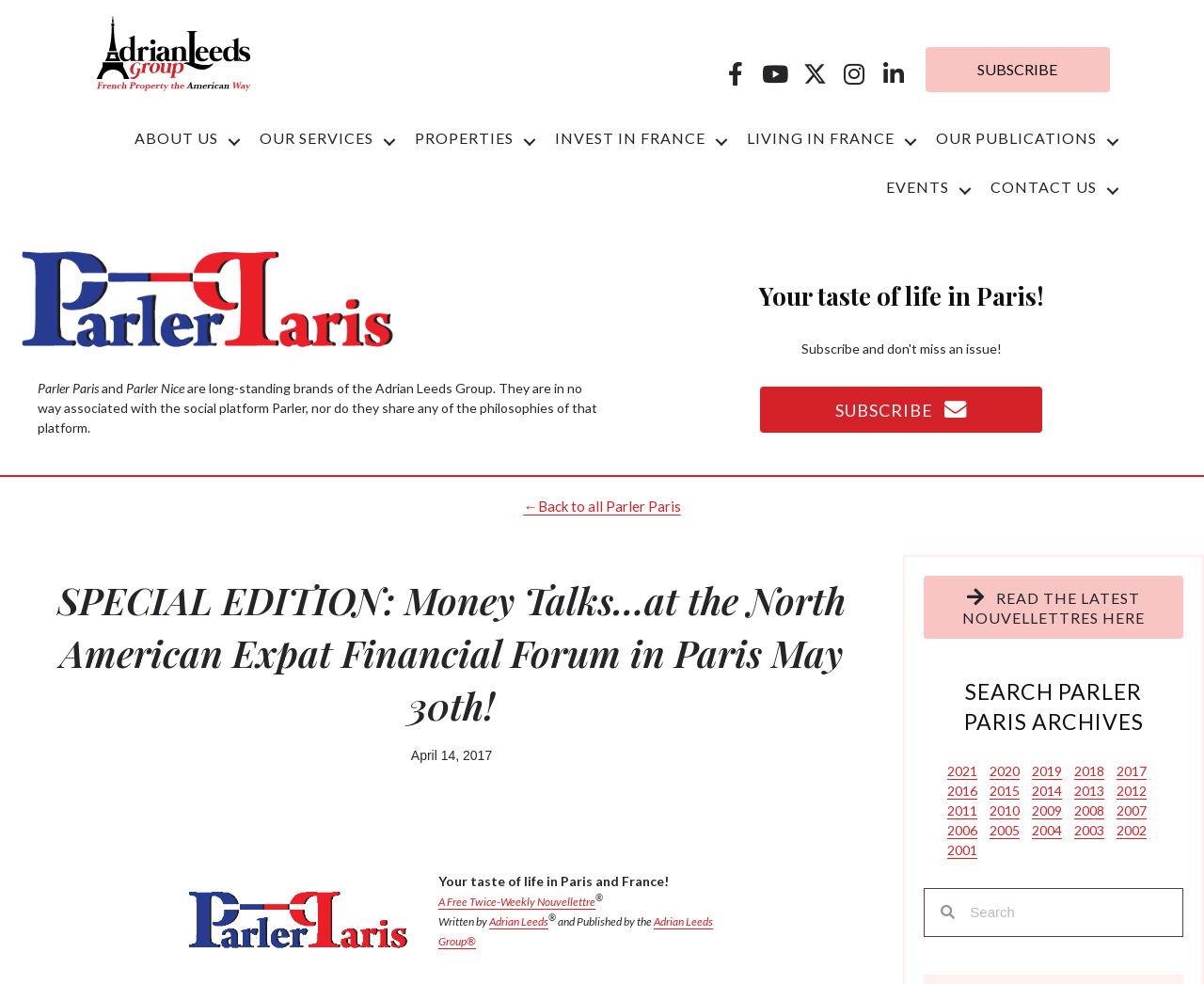Please provide the bounding box coordinates for the element that needs to be clicked to perform the following instruction: "Read the latest Nouvellettre". The coordinates should be given as four float numbers between 0 and 1, i.e., [left, top, right, bottom].

[0.767, 0.585, 0.983, 0.649]